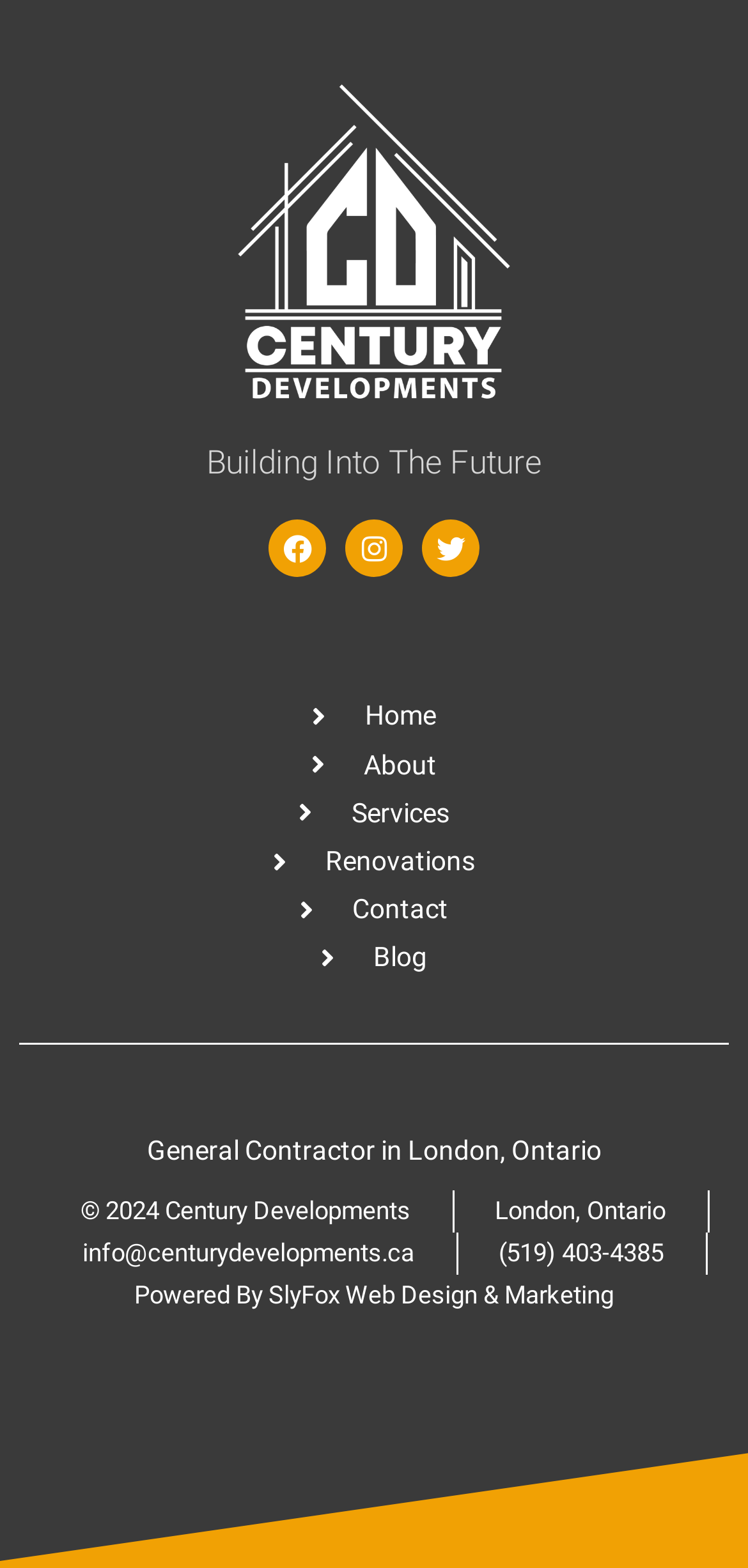Please find the bounding box for the UI element described by: "© 2024 Century Developments".

[0.108, 0.759, 0.549, 0.786]